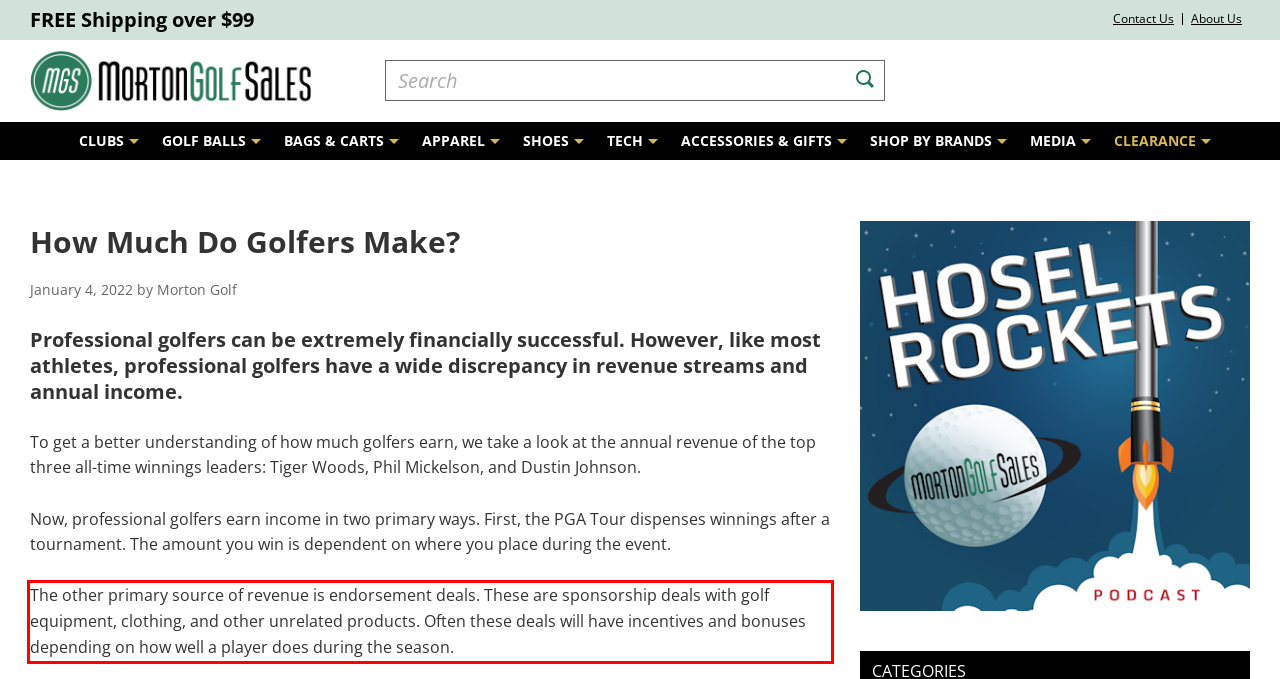Please look at the webpage screenshot and extract the text enclosed by the red bounding box.

The other primary source of revenue is endorsement deals. These are sponsorship deals with golf equipment, clothing, and other unrelated products. Often these deals will have incentives and bonuses depending on how well a player does during the season.